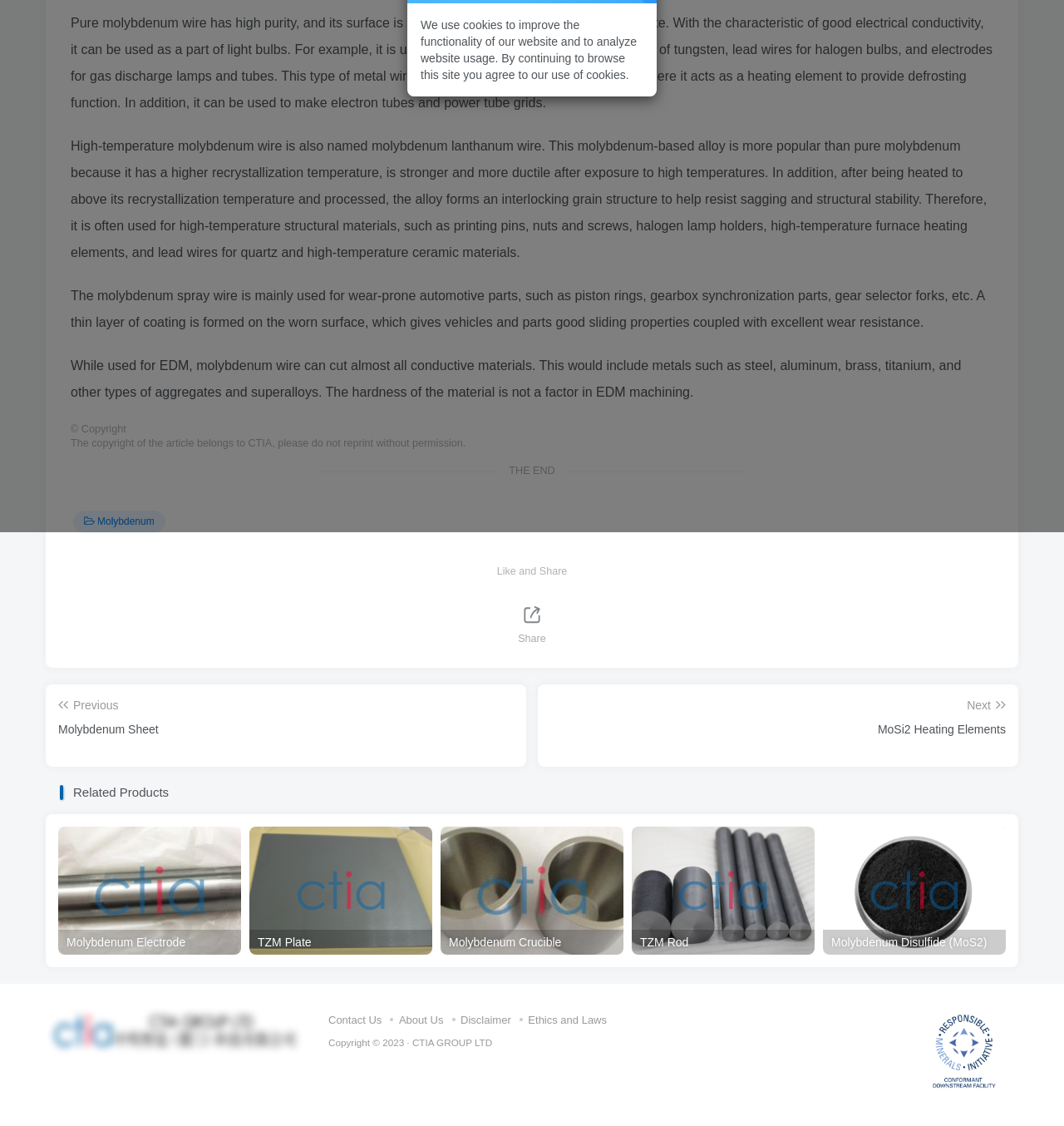Predict the bounding box for the UI component with the following description: "Contact Us".

[0.309, 0.9, 0.359, 0.911]